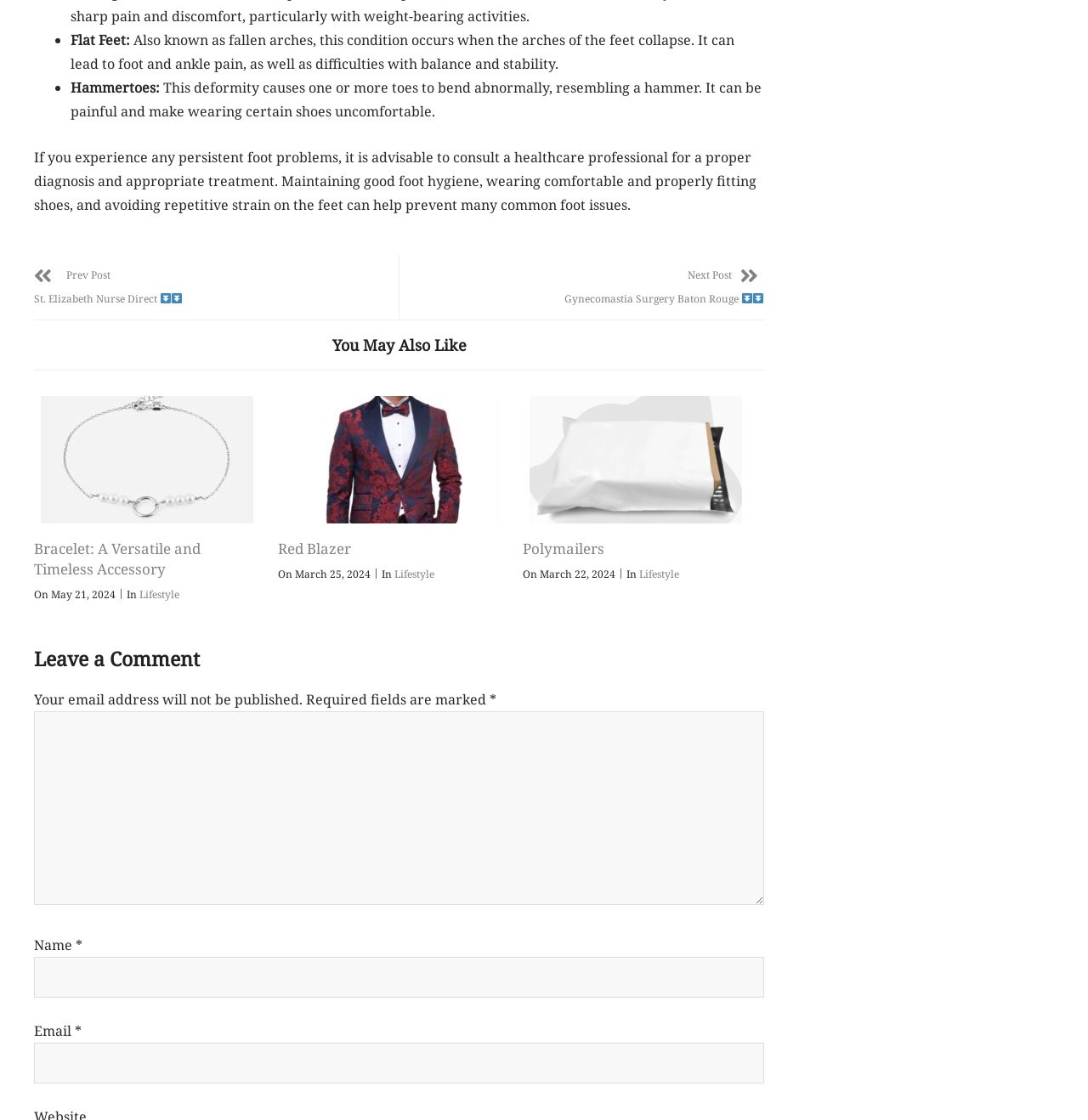Please specify the bounding box coordinates in the format (top-left x, top-left y, bottom-right x, bottom-right y), with values ranging from 0 to 1. Identify the bounding box for the UI component described as follows: Follow

None